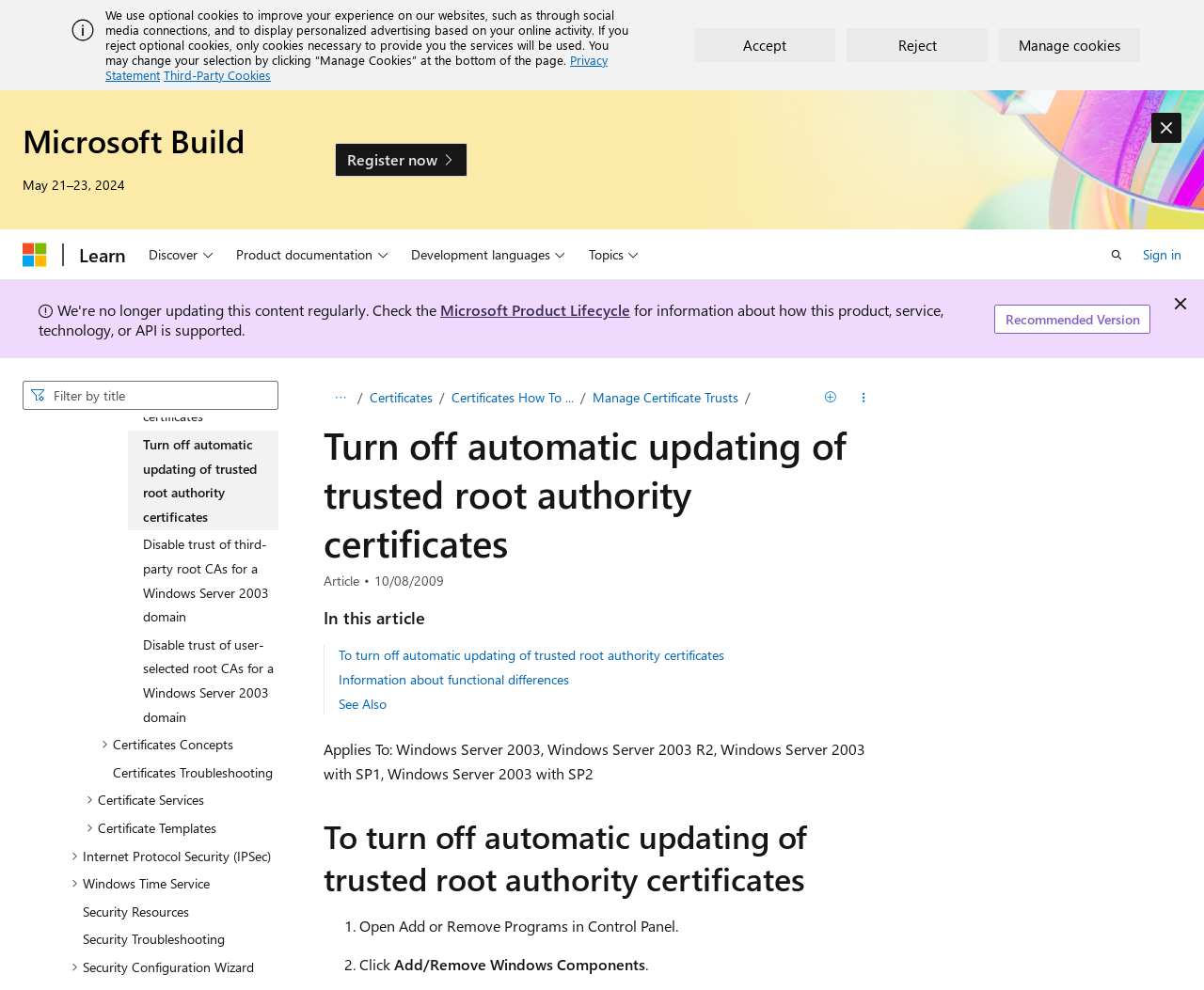Highlight the bounding box coordinates of the region I should click on to meet the following instruction: "Click on Manage Certificate Trusts".

[0.492, 0.392, 0.613, 0.41]